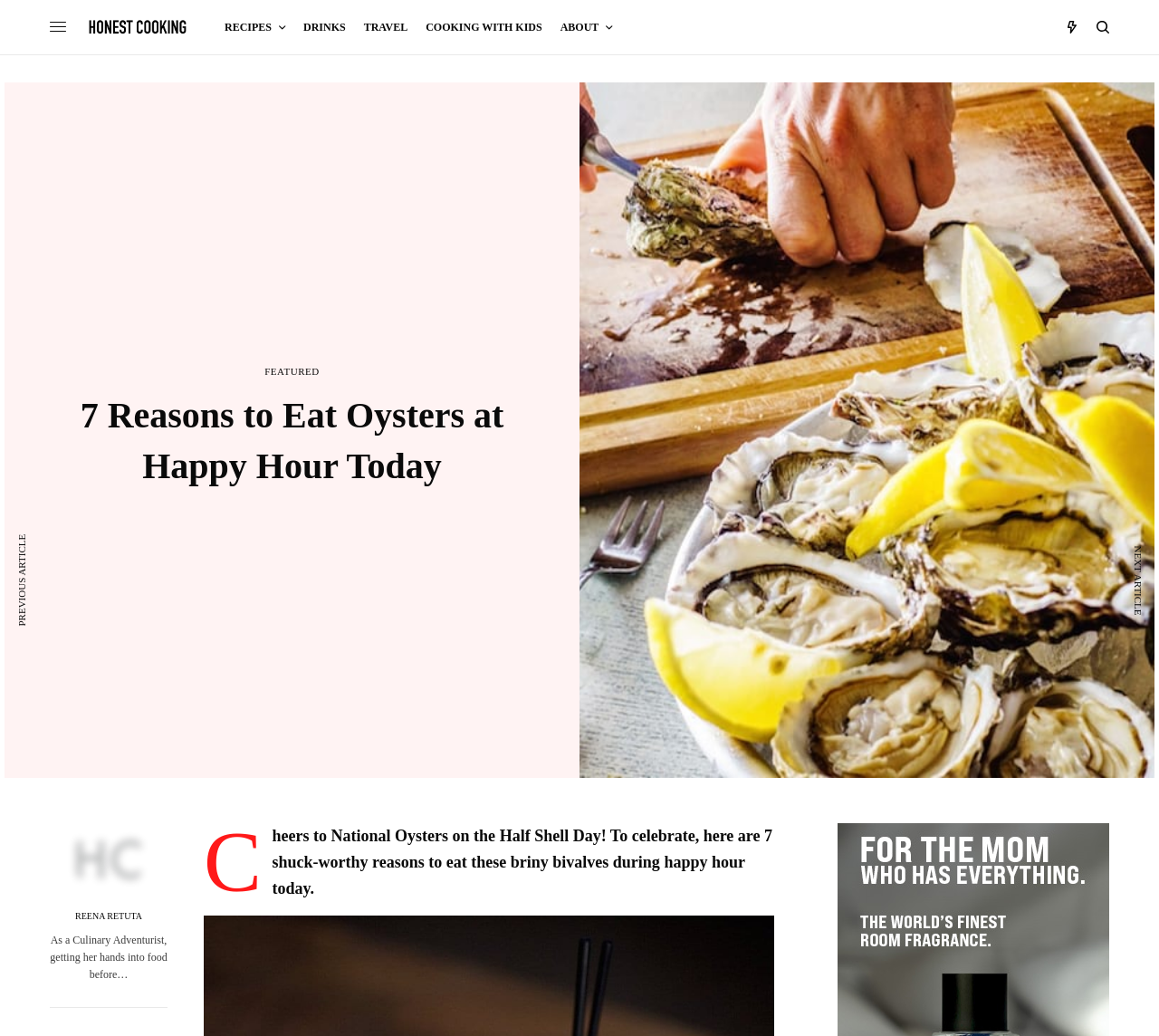Highlight the bounding box coordinates of the element you need to click to perform the following instruction: "read 'ABOUT'."

[0.483, 0.0, 0.528, 0.052]